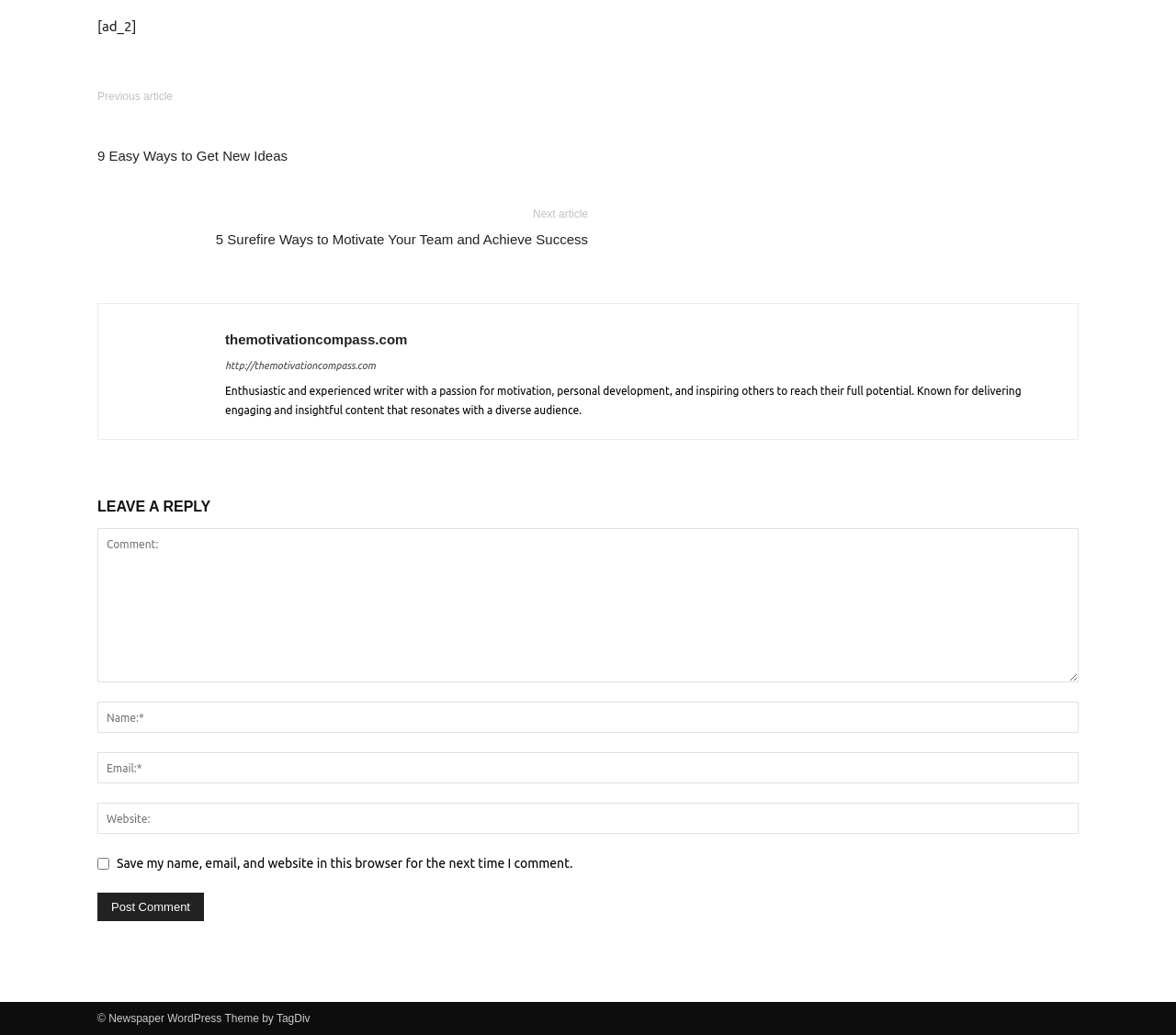Provide a brief response to the question below using one word or phrase:
What is the purpose of the checkbox?

To save user information